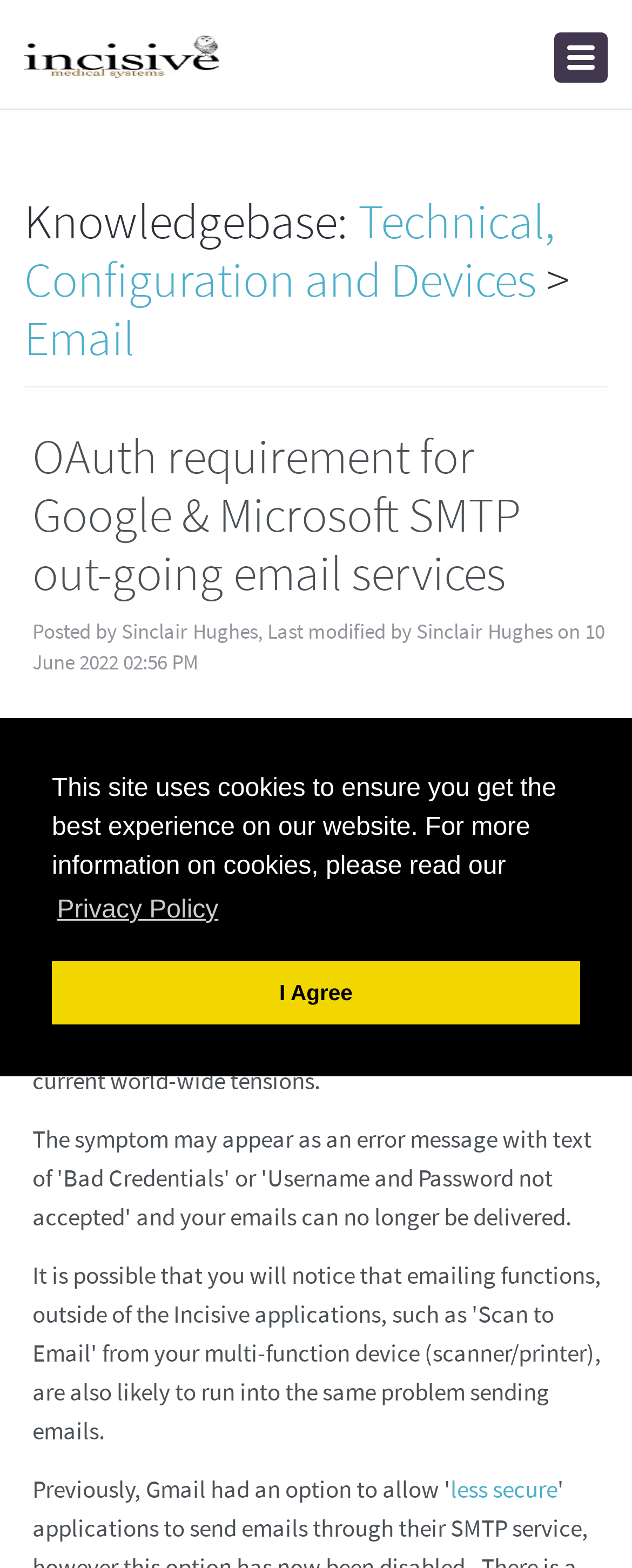Provide a short, one-word or phrase answer to the question below:
How many textboxes are there on the webpage?

1